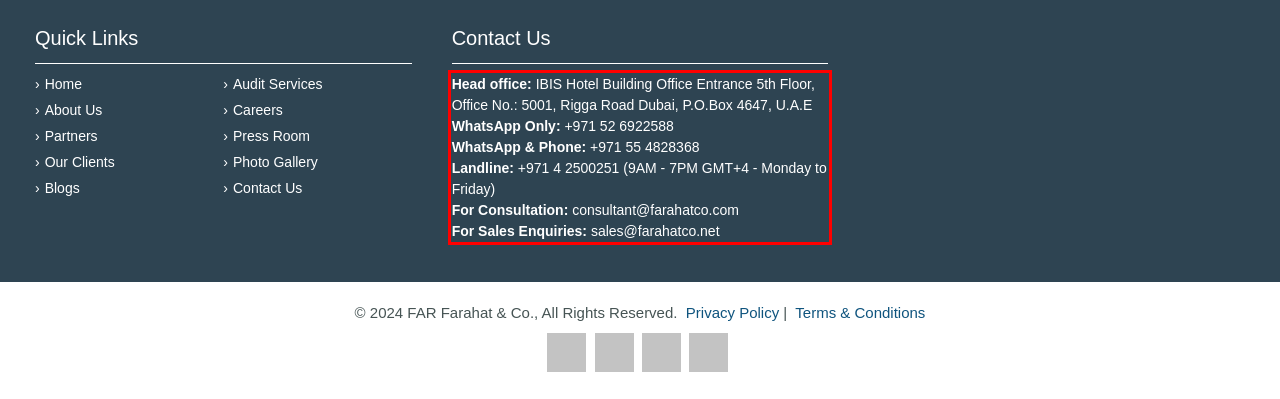Given a webpage screenshot, identify the text inside the red bounding box using OCR and extract it.

Head office: IBIS Hotel Building Office Entrance 5th Floor, Office No.: 5001, Rigga Road Dubai, P.O.Box 4647, U.A.E WhatsApp Only: +971 52 6922588 WhatsApp & Phone: +971 55 4828368 Landline: +971 4 2500251 (9AM - 7PM GMT+4 - Monday to Friday) For Consultation: consultant@farahatco.com For Sales Enquiries: sales@farahatco.net